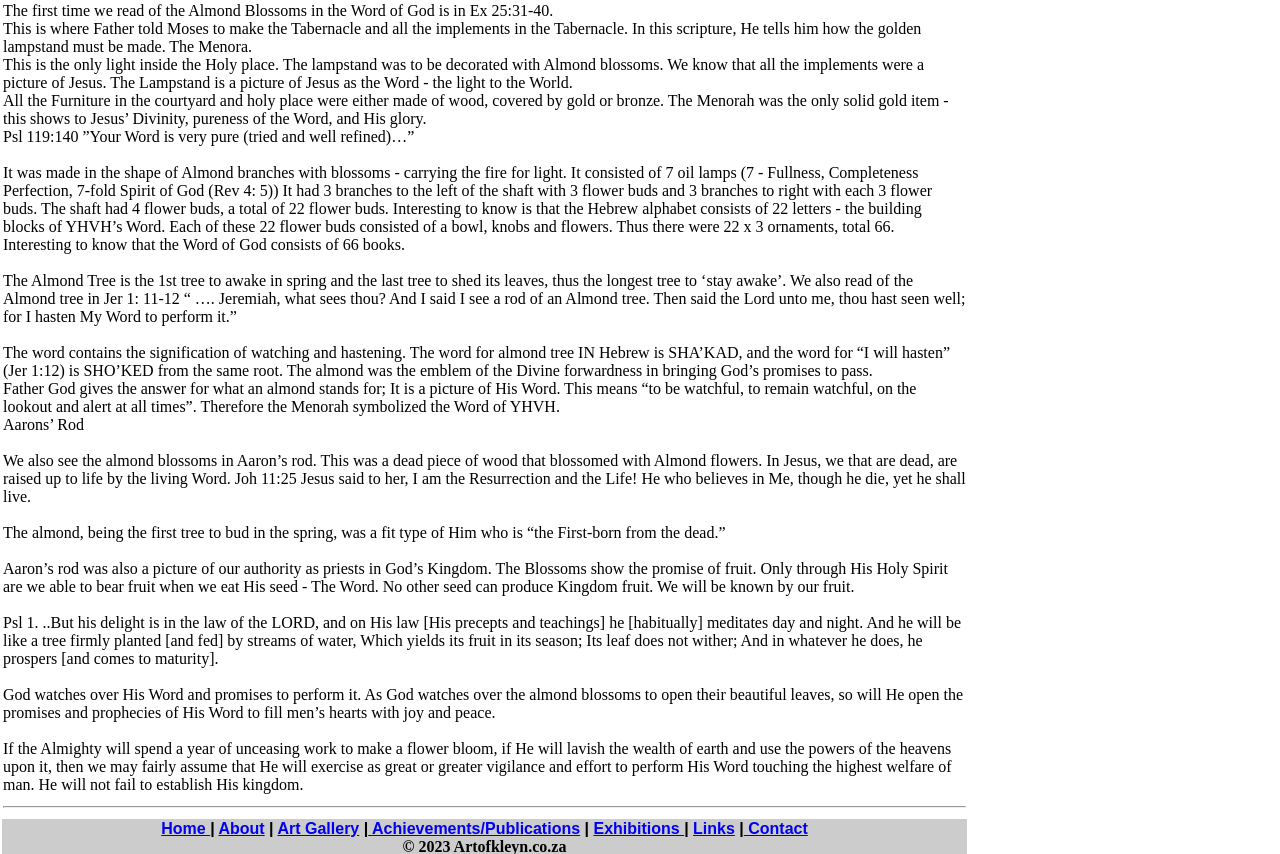Based on the image, please elaborate on the answer to the following question:
What is the main topic of this webpage?

Based on the content of the webpage, it appears that the main topic is the significance of Almond Blossoms in the Bible, specifically in relation to the Tabernacle and Jesus.